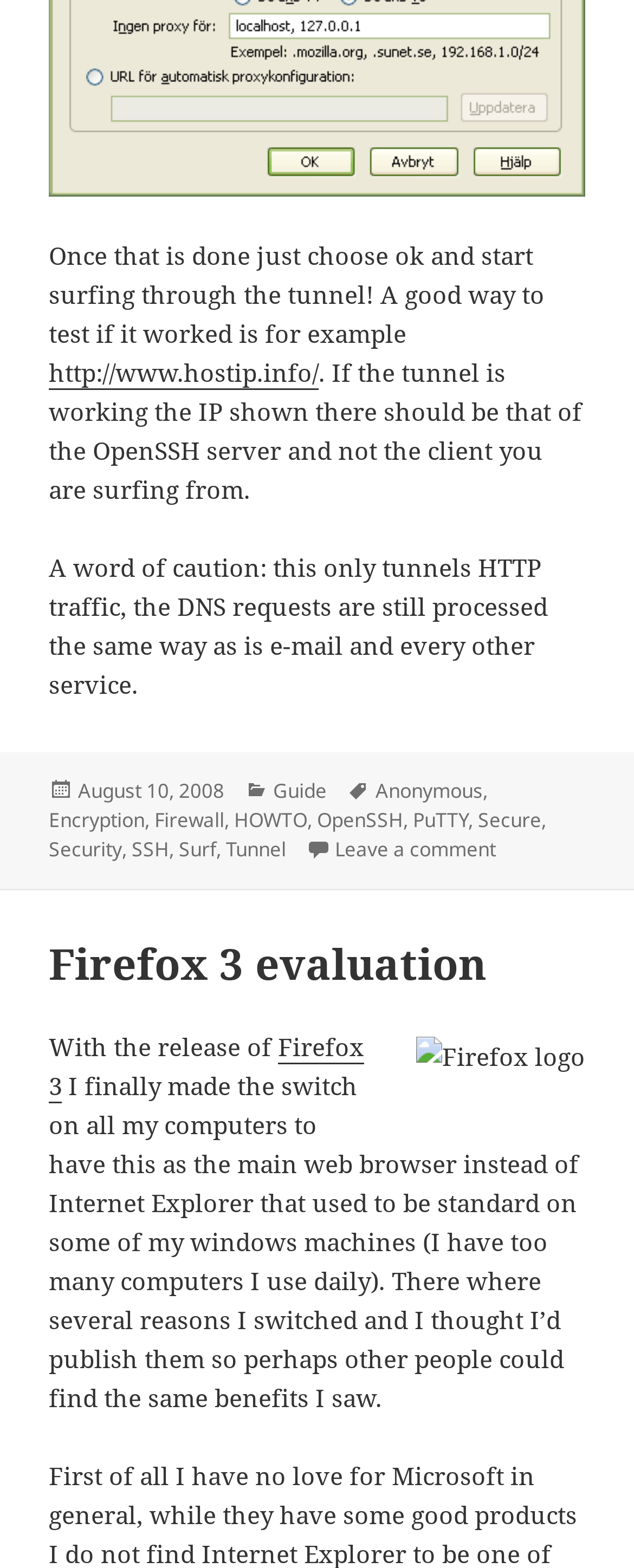What is the purpose of the tunnel?
Examine the image and provide an in-depth answer to the question.

Based on the text, it seems that the tunnel is used to surf safely and openly through any firewall, as mentioned in the sentence 'Surf safely and openly through any firewall'.